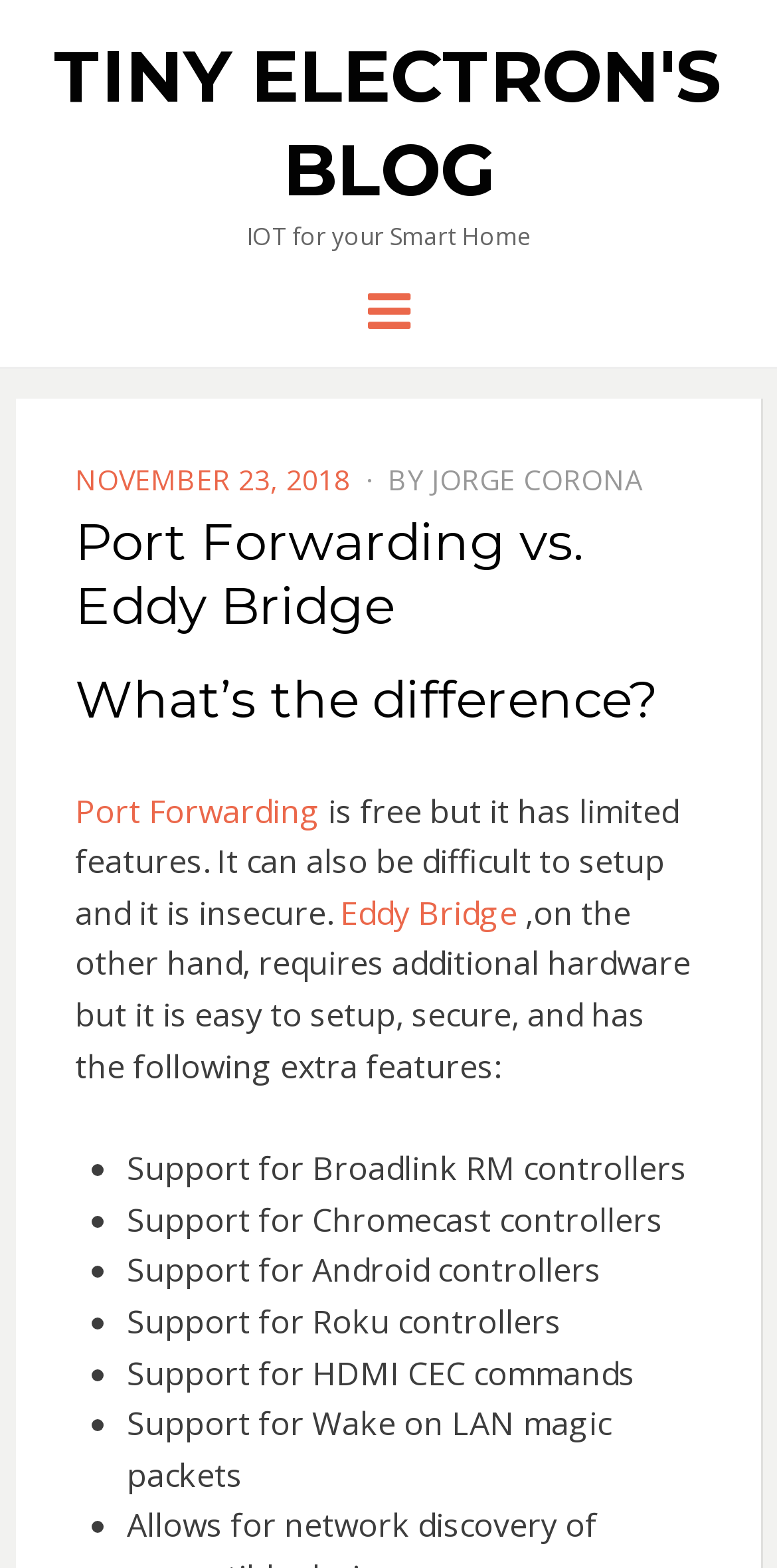Who is the author of this blog post?
Using the image, respond with a single word or phrase.

Jorge Corona